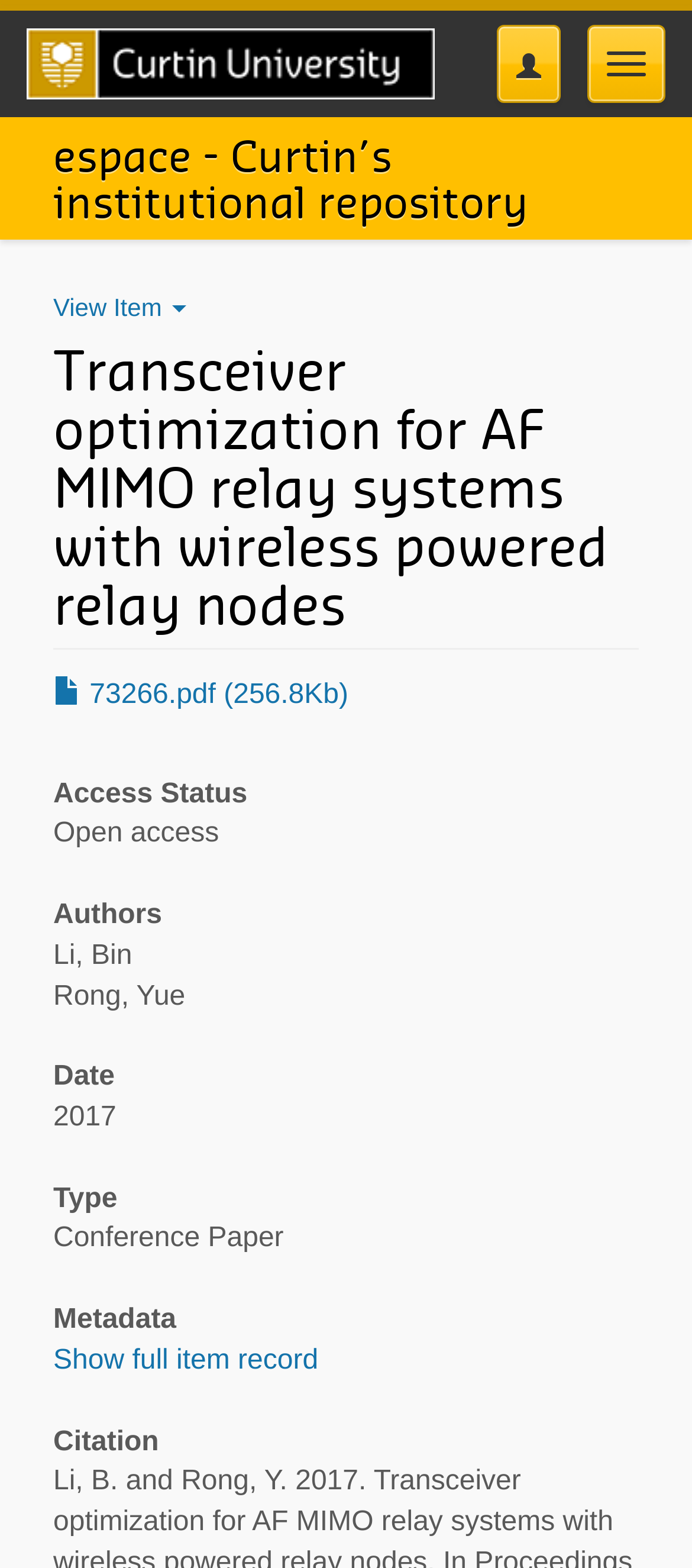Give an in-depth explanation of the webpage layout and content.

The webpage appears to be a repository page for a research paper titled "Transceiver optimization for AF MIMO relay systems with wireless powered relay nodes". At the top left, there is a link to the Curtin University Homepage, accompanied by a small image of the university's logo. 

To the right of the university logo, there are two buttons: "Toggle navigation" and another button with no text. Below these buttons, there is a link to "espace - Curtin’s institutional repository", which is also a heading. 

The main content of the page is divided into sections, each with a heading. The first section is the title of the research paper, which is also a heading. Below the title, there is a button labeled "View Item" and a link to download the paper in PDF format. 

The subsequent sections include "Access Status", which indicates that the paper is open access, followed by sections for "Authors", listing Li, Bin and Rong, Yue, "Date", which is 2017, "Type", which is a Conference Paper, and "Metadata". The "Metadata" section has a link to "Show full item record". Finally, there is a "Citation" section at the bottom.